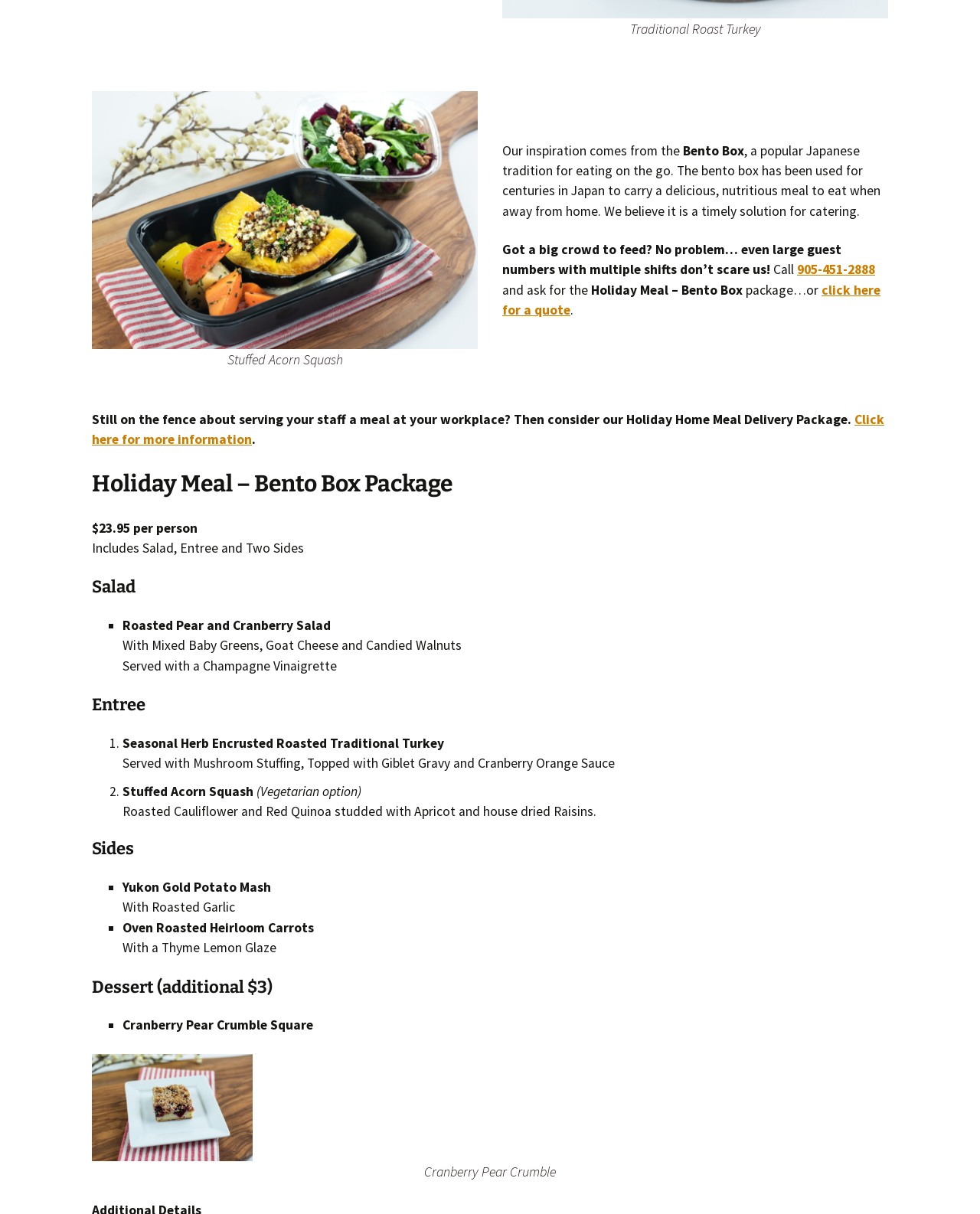Determine the bounding box of the UI element mentioned here: "Vegetarian (Entrees with Sides)". The coordinates must be in the format [left, top, right, bottom] with values ranging from 0 to 1.

[0.262, 0.057, 0.418, 0.095]